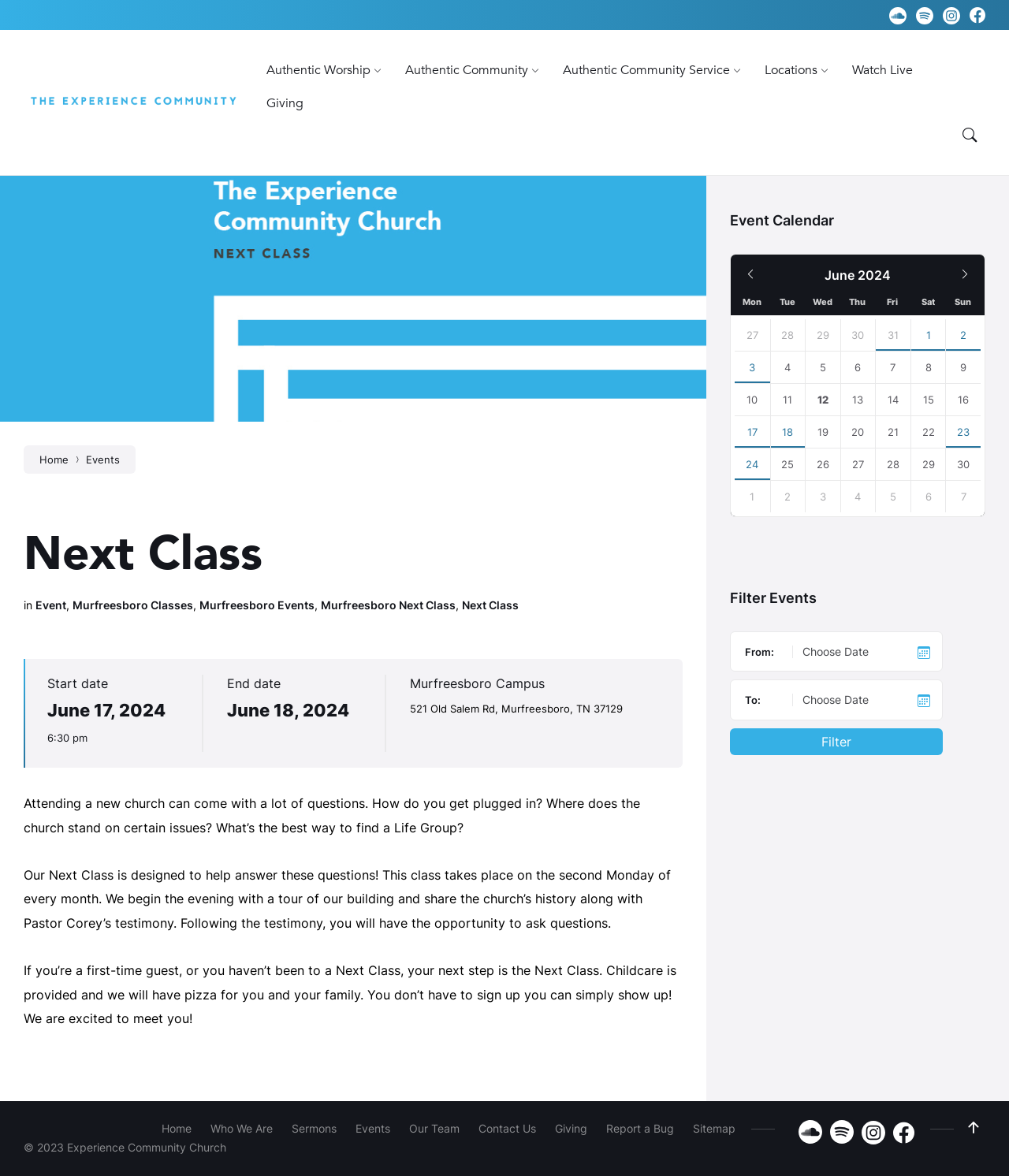Please find and report the bounding box coordinates of the element to click in order to perform the following action: "Click on the 'Sound Cloud' social media link". The coordinates should be expressed as four float numbers between 0 and 1, in the format [left, top, right, bottom].

[0.881, 0.006, 0.898, 0.023]